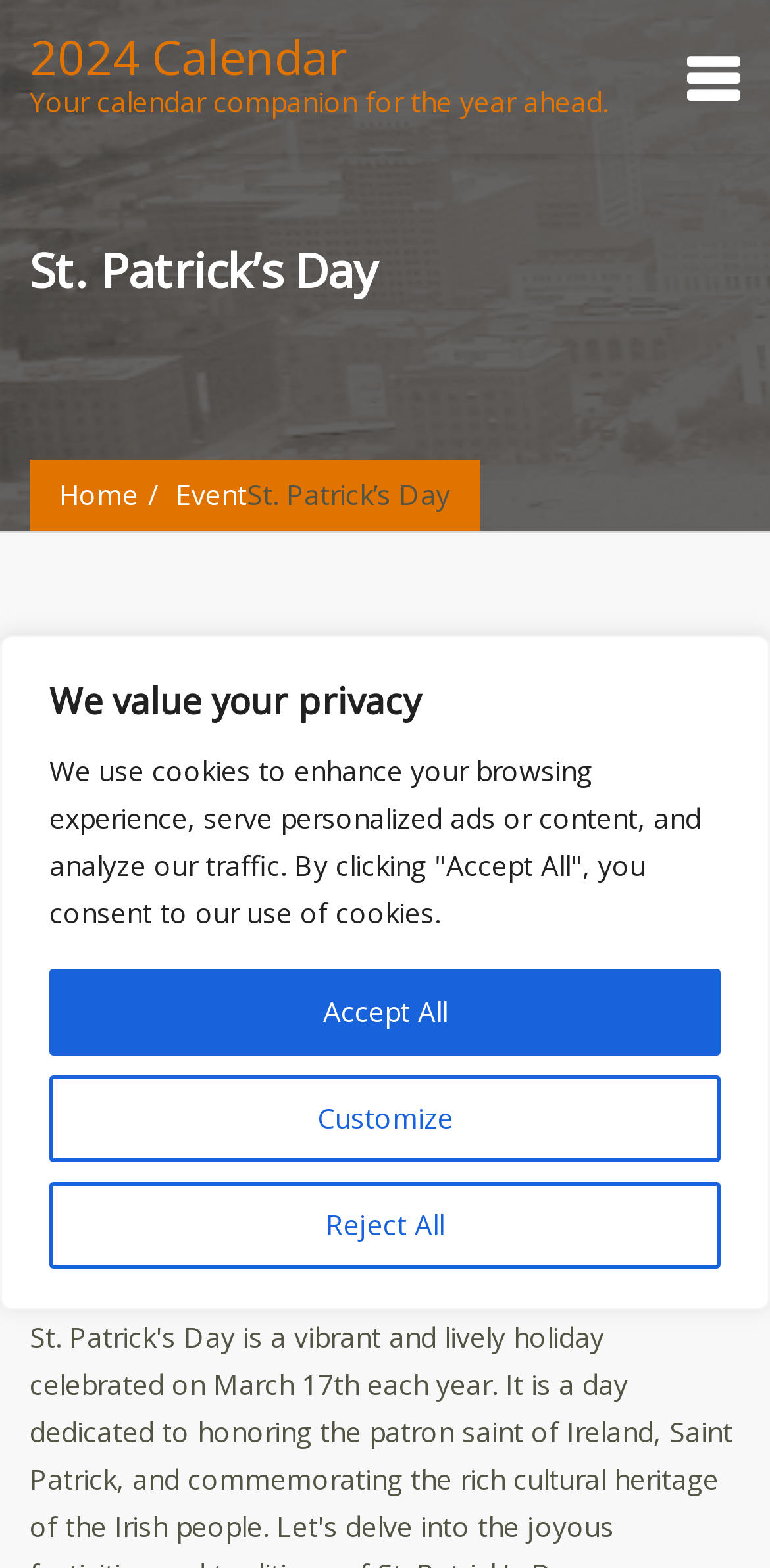Identify the bounding box coordinates for the UI element described as follows: "Reject All". Ensure the coordinates are four float numbers between 0 and 1, formatted as [left, top, right, bottom].

[0.064, 0.754, 0.936, 0.809]